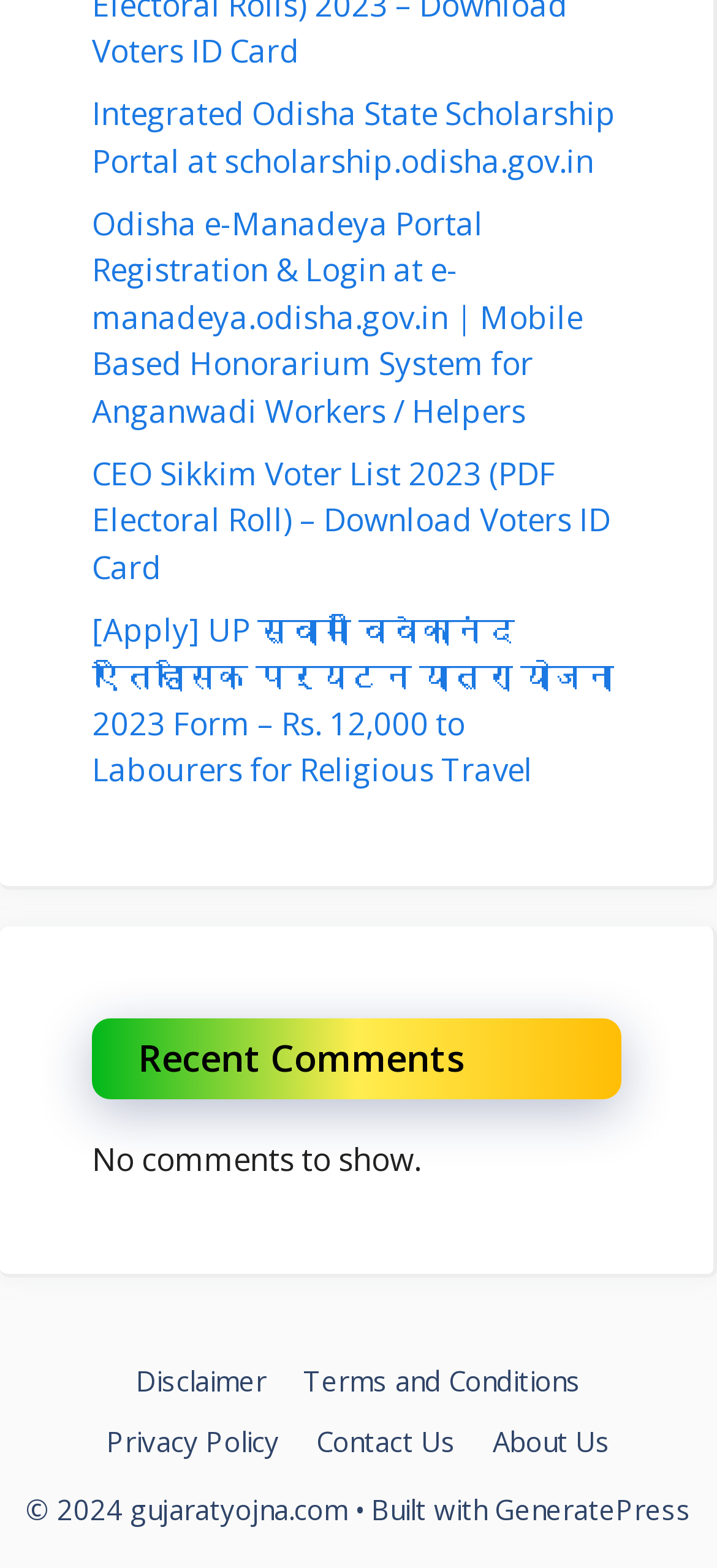Please find the bounding box coordinates of the element that you should click to achieve the following instruction: "Read CEO Sikkim Voter List 2023". The coordinates should be presented as four float numbers between 0 and 1: [left, top, right, bottom].

[0.128, 0.288, 0.851, 0.375]